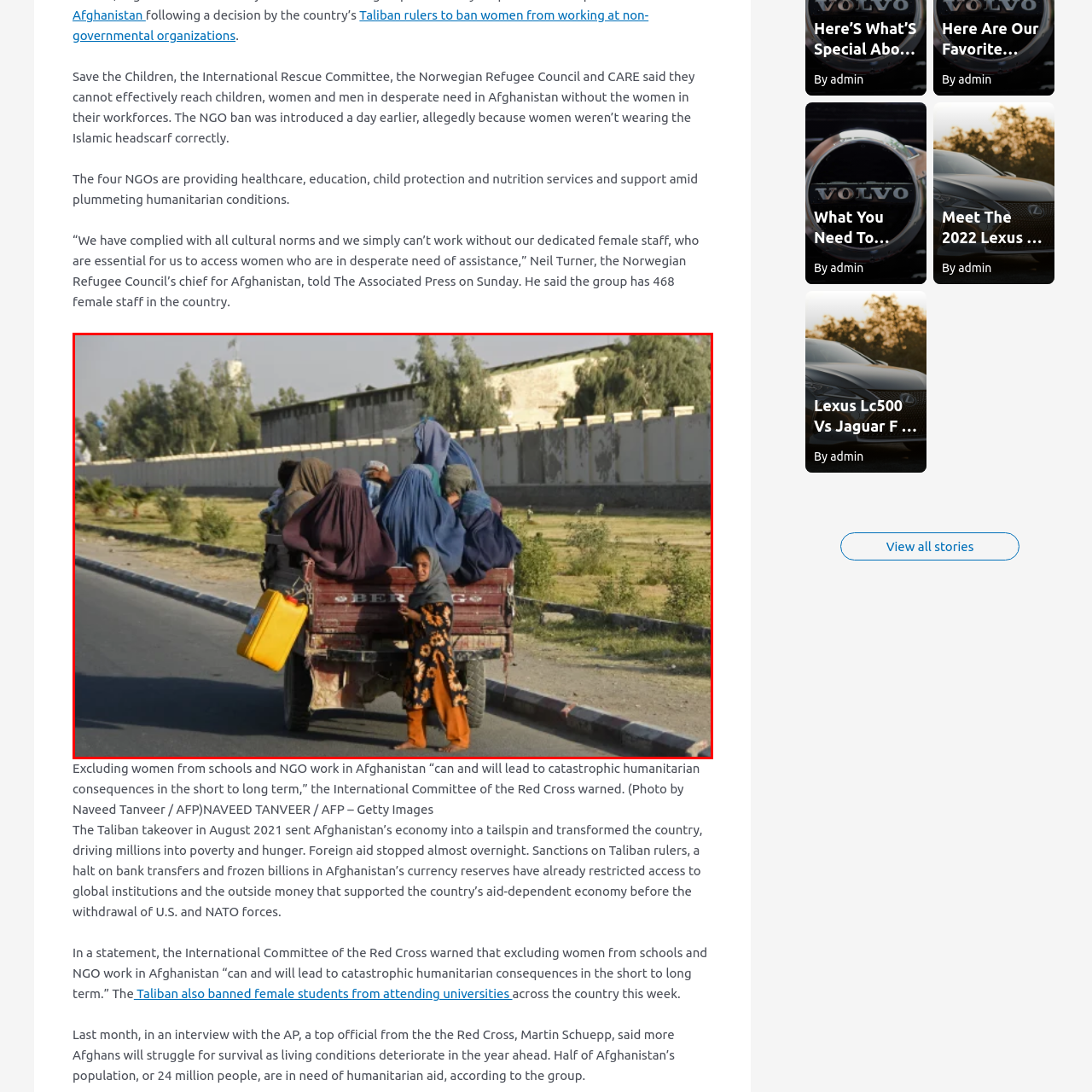What is the young girl holding?
Look at the image surrounded by the red border and respond with a one-word or short-phrase answer based on your observation.

A yellow container